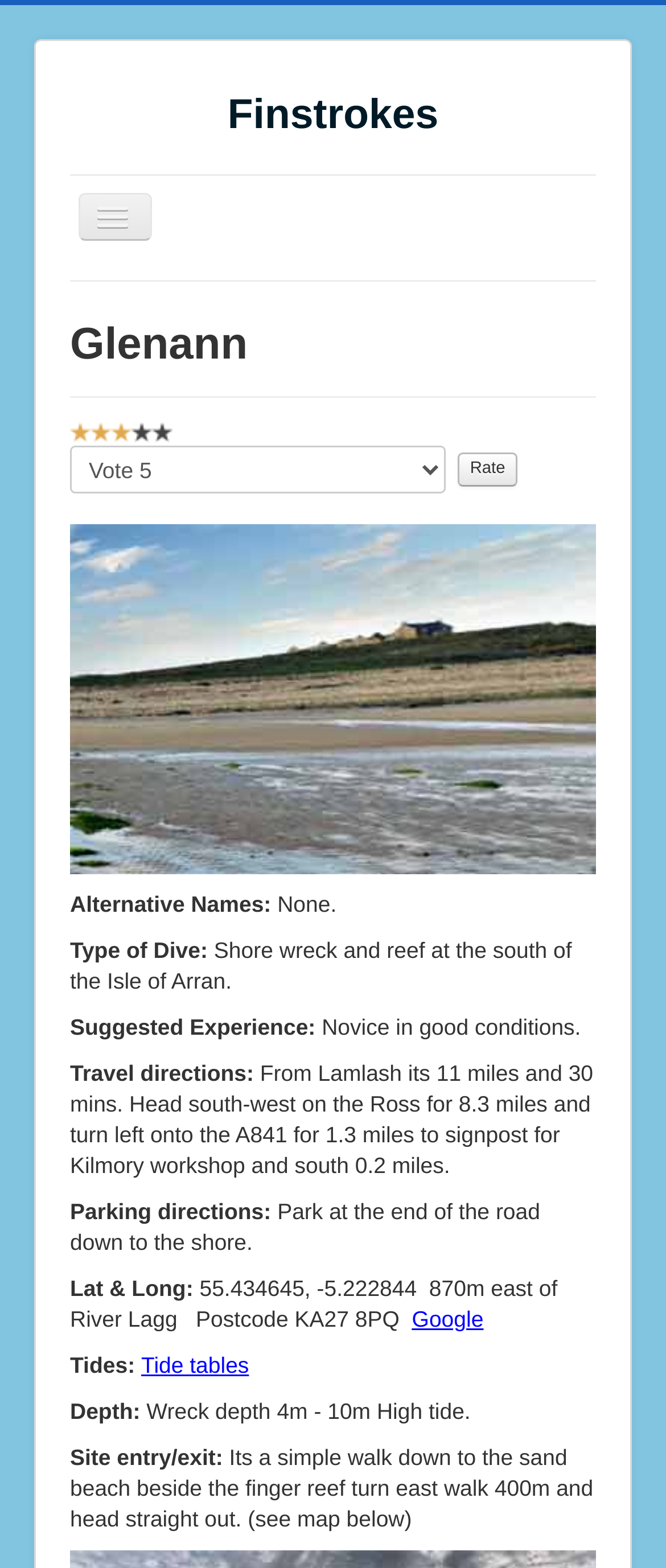Pinpoint the bounding box coordinates for the area that should be clicked to perform the following instruction: "Open the 'Google' link".

[0.618, 0.833, 0.726, 0.849]